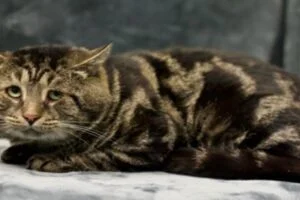Based on the visual content of the image, answer the question thoroughly: What is the cat seeking?

The caption states that the cat 'embodies the gentle spirit of pets in need of a loving home', implying that the cat is seeking a forever family to care for it.